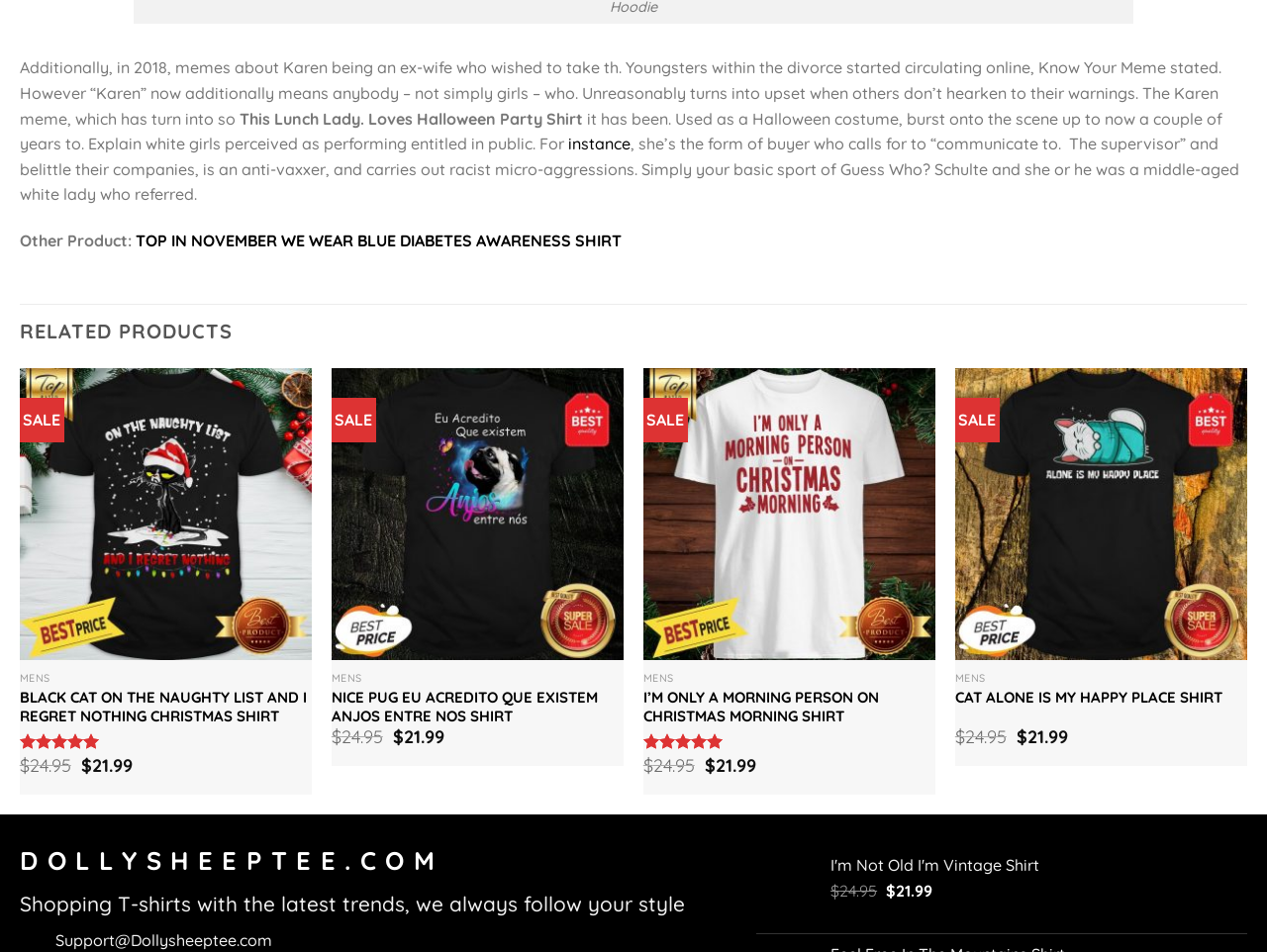Please specify the bounding box coordinates in the format (top-left x, top-left y, bottom-right x, bottom-right y), with all values as floating point numbers between 0 and 1. Identify the bounding box of the UI element described by: Add to Wishlist

[0.449, 0.437, 0.481, 0.468]